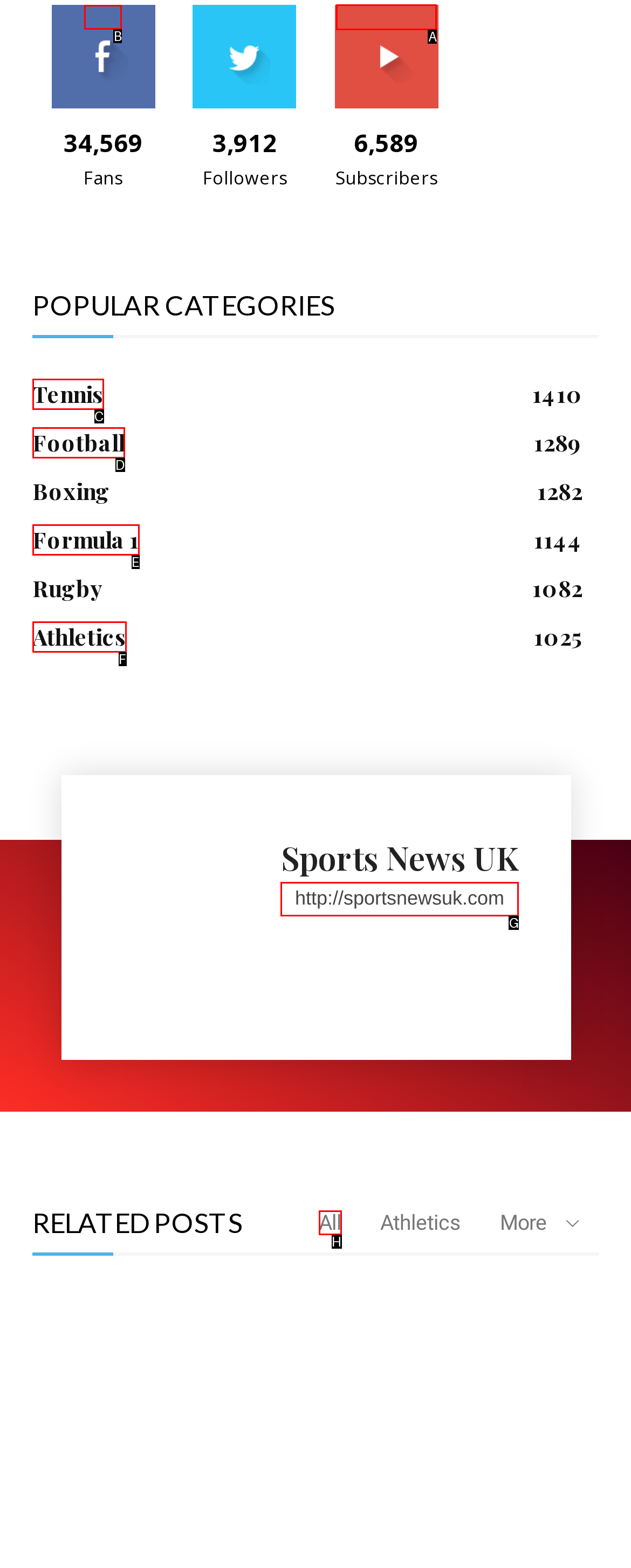Select the HTML element that needs to be clicked to carry out the task: Subscribe to the channel
Provide the letter of the correct option.

A